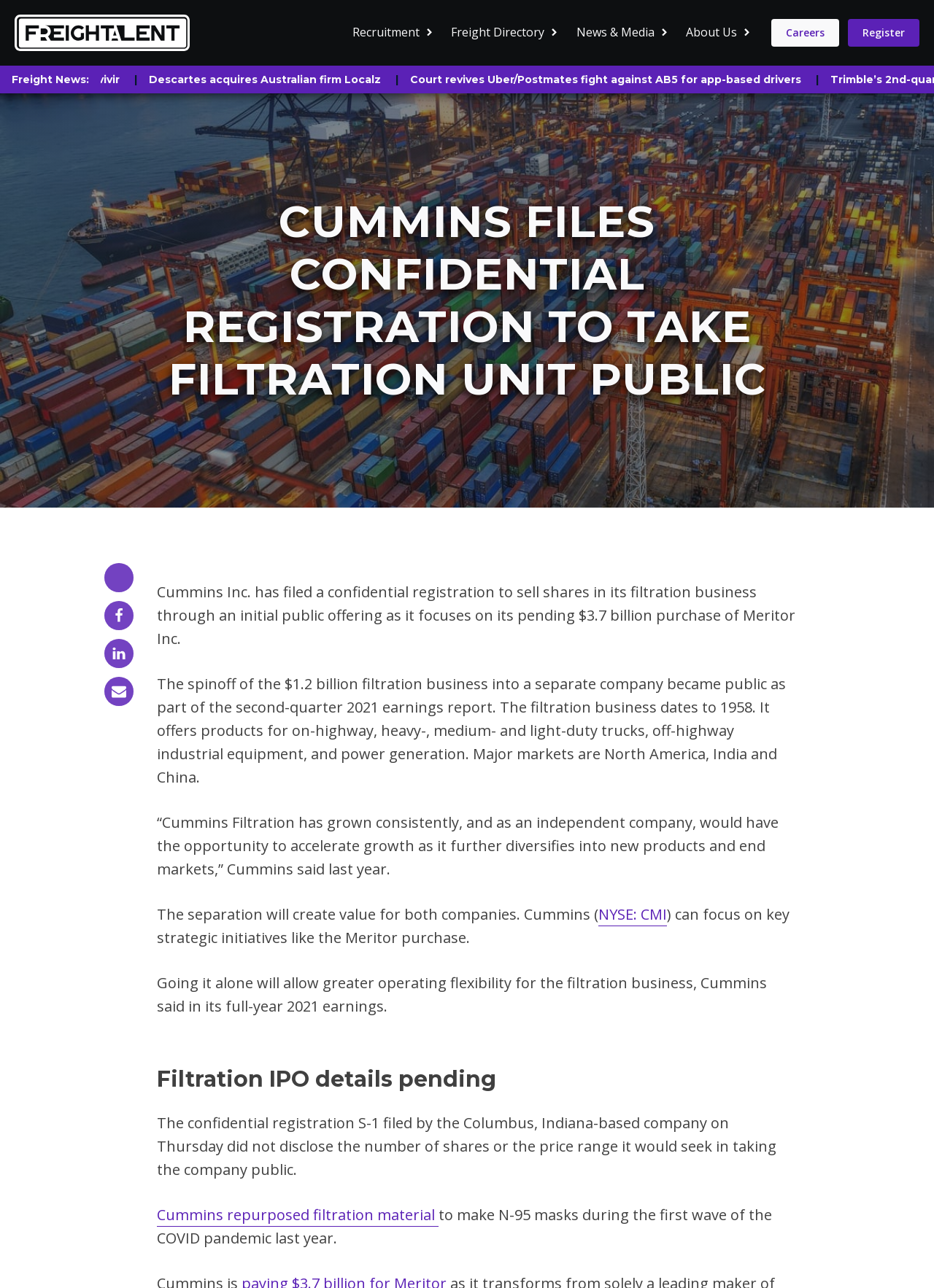Please provide a comprehensive answer to the question based on the screenshot: What is the name of the company Cummins is purchasing?

Cummins Inc. is purchasing Meritor Inc. for $3.7 billion, and this purchase is mentioned in the article as a key strategic initiative for Cummins.